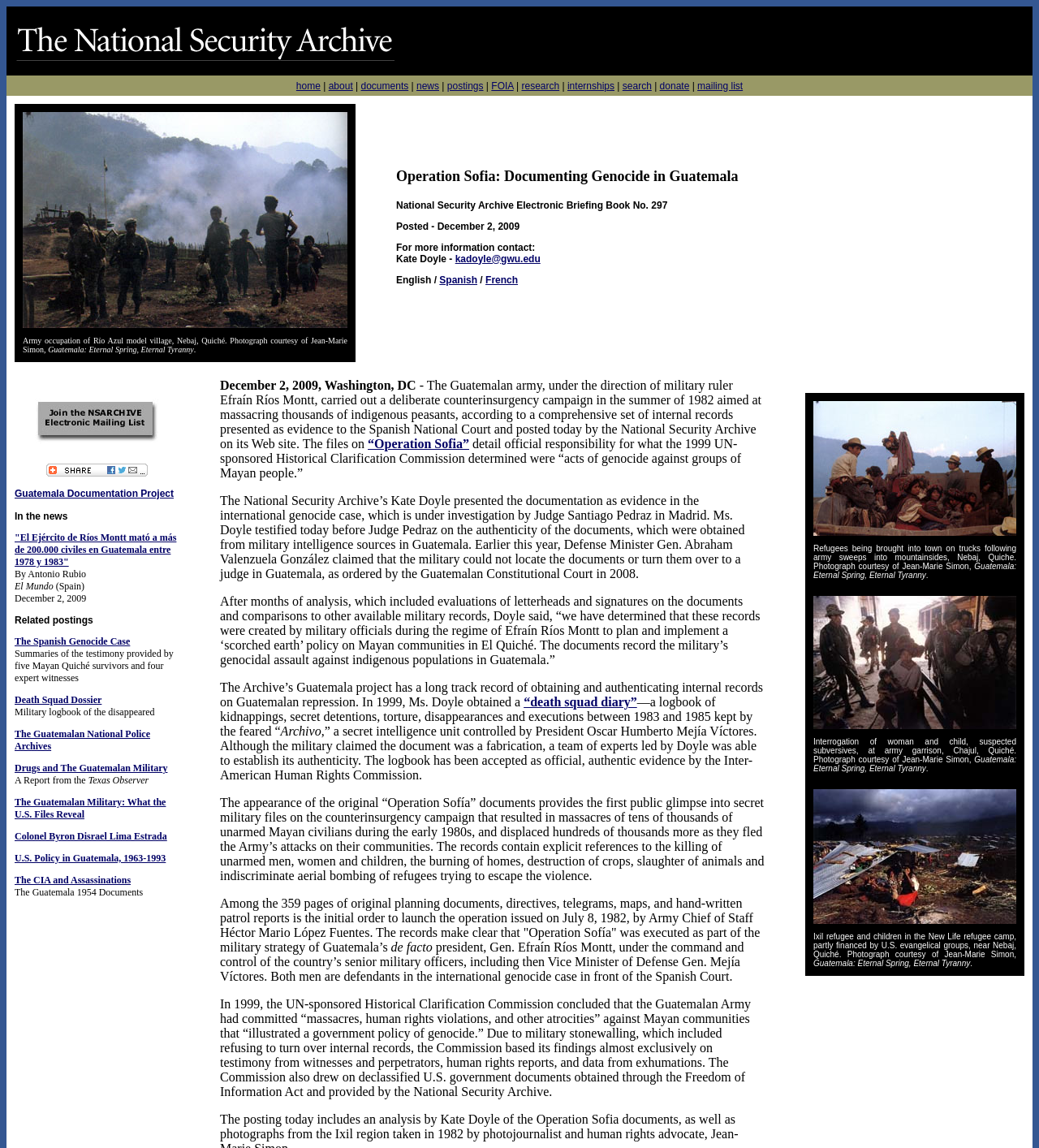Respond to the following question using a concise word or phrase: 
What is the language of the link 'Spanish'?

Spanish